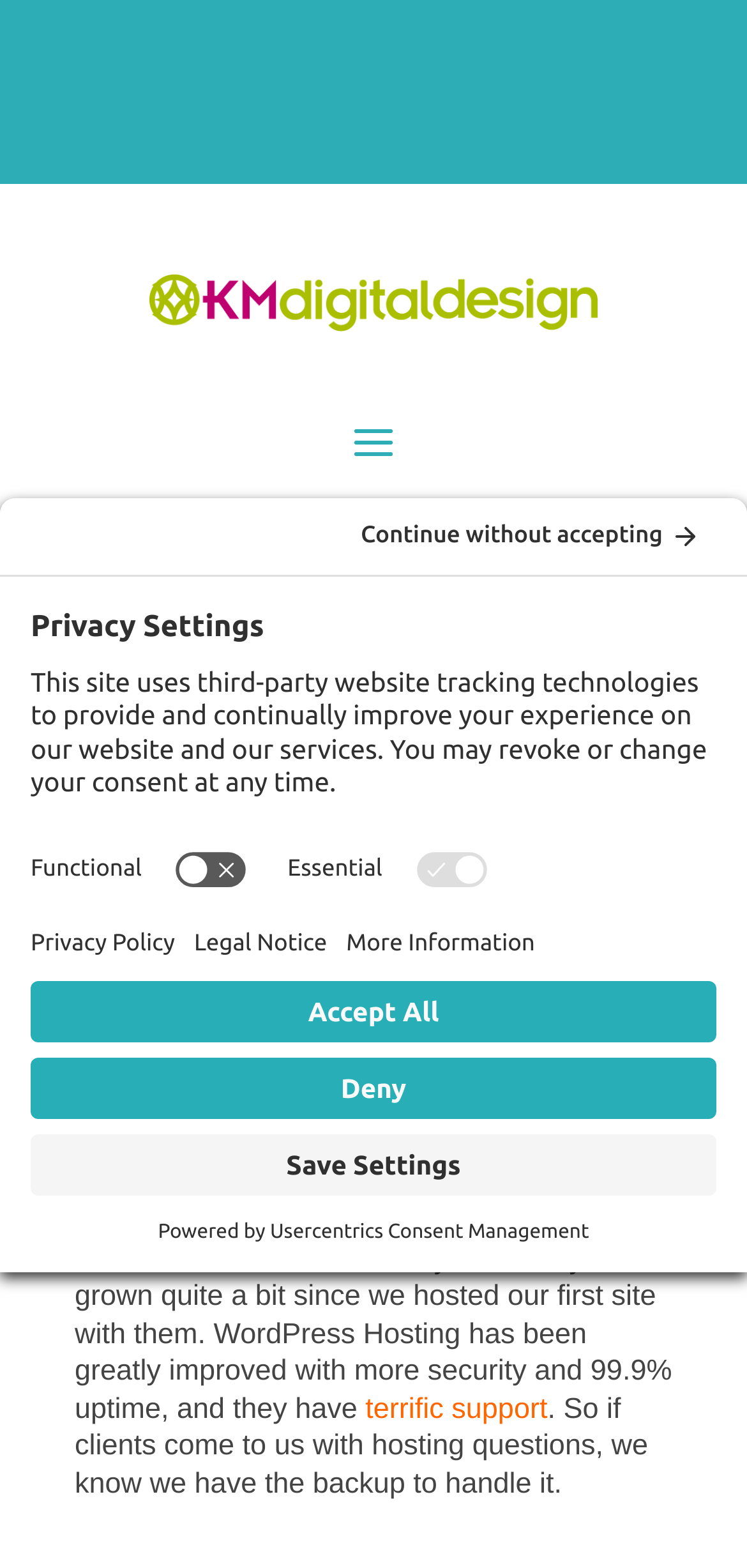What is the name of the web host mentioned?
Examine the image closely and answer the question with as much detail as possible.

The webpage mentions that KMDD has been using Siteground as their web host of choice for almost 10 years, indicating that Siteground is the web host being referred to.